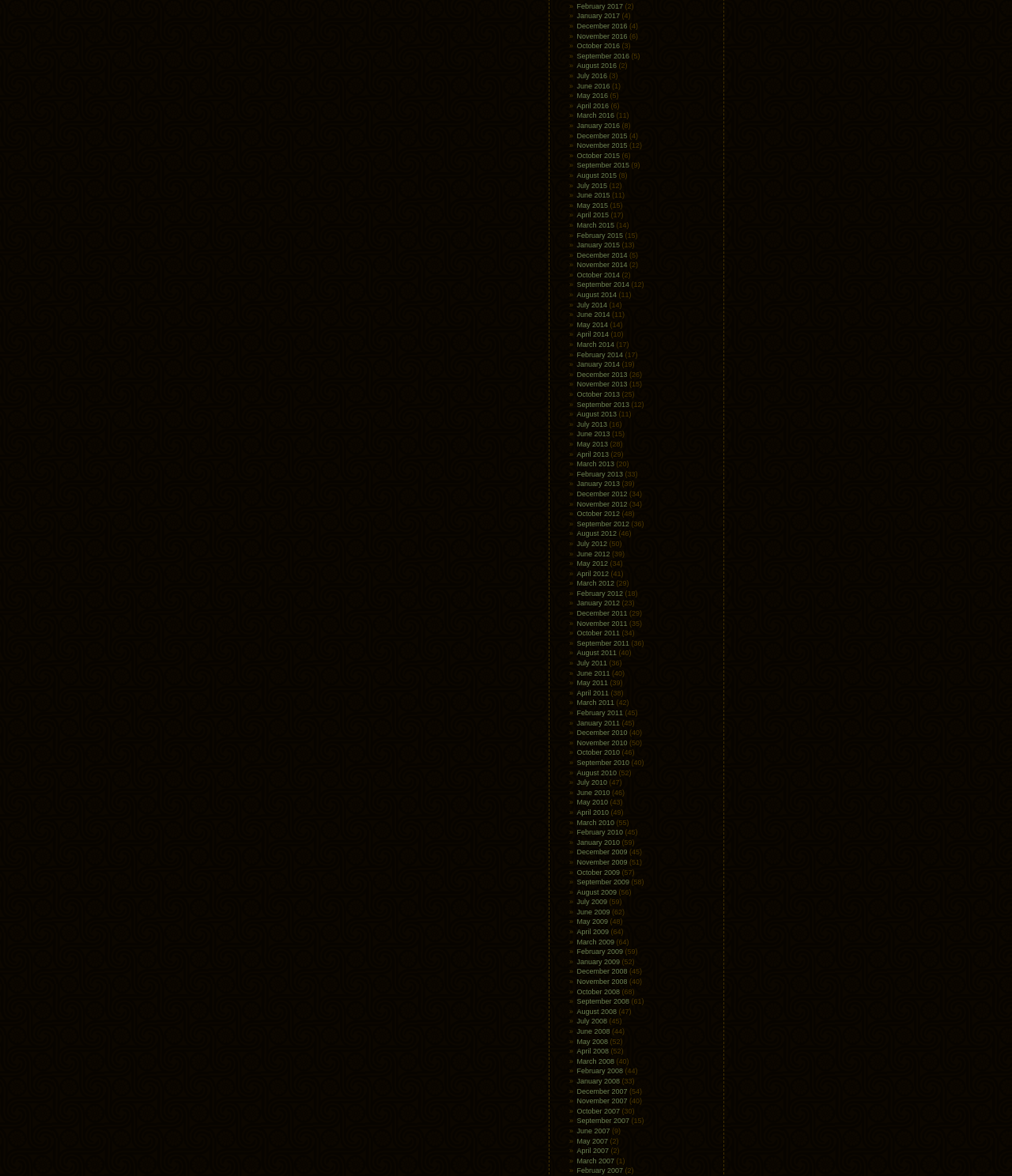Find the bounding box coordinates of the clickable area that will achieve the following instruction: "View December 2016".

[0.57, 0.019, 0.62, 0.026]